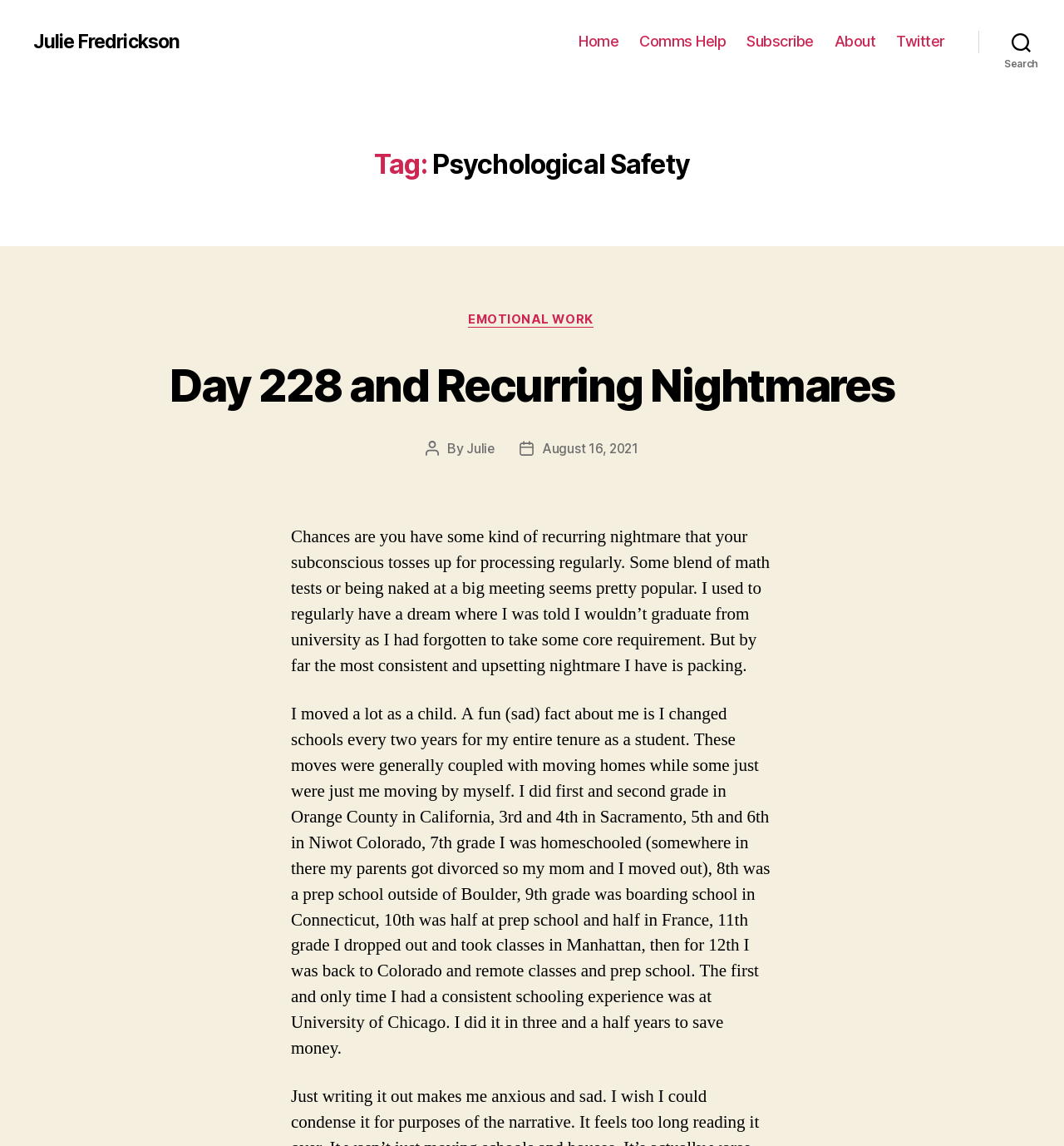Can you identify and provide the main heading of the webpage?

Tag: Psychological Safety